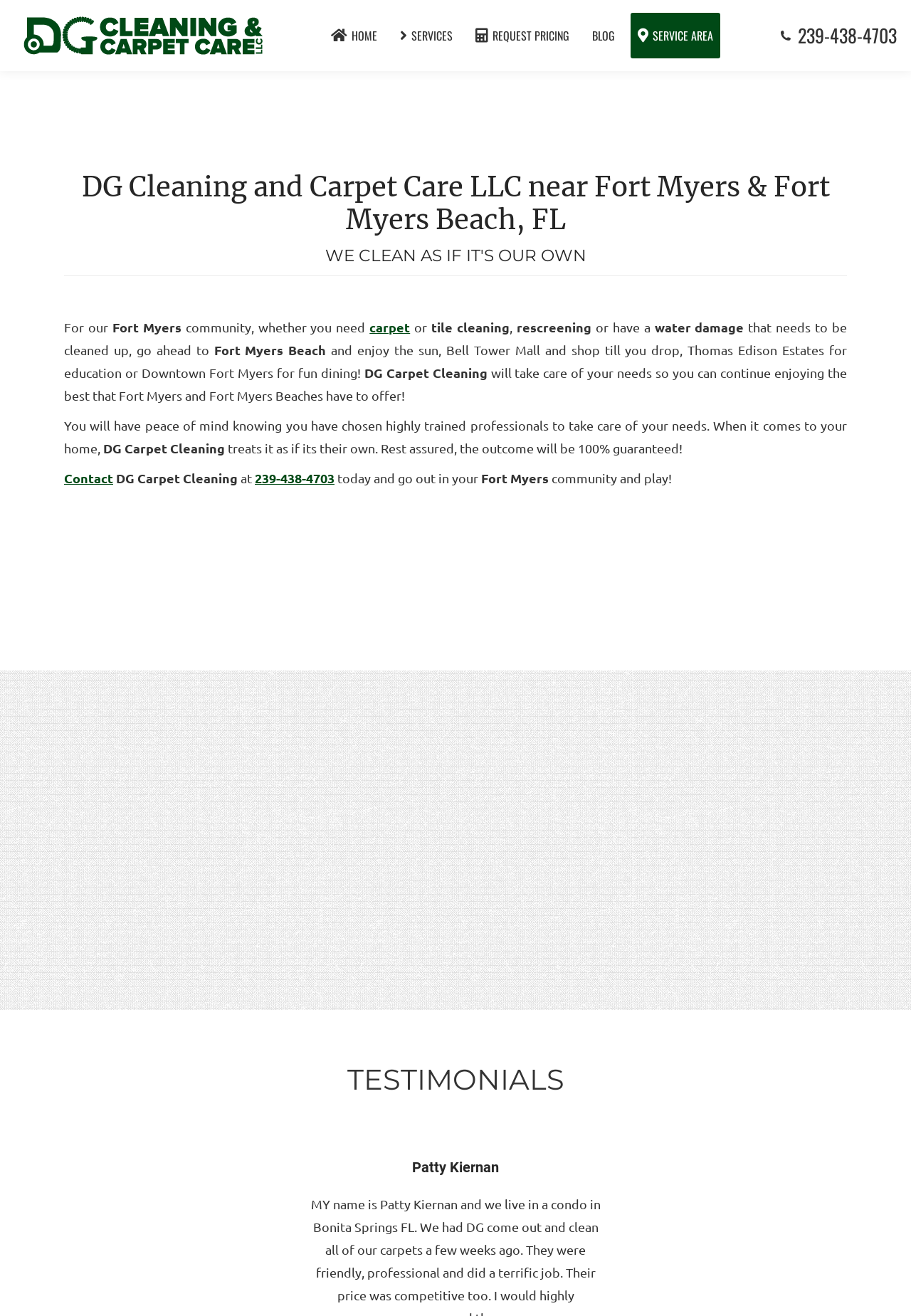Pinpoint the bounding box coordinates of the element to be clicked to execute the instruction: "Click on the 'carpet' link".

[0.406, 0.242, 0.45, 0.255]